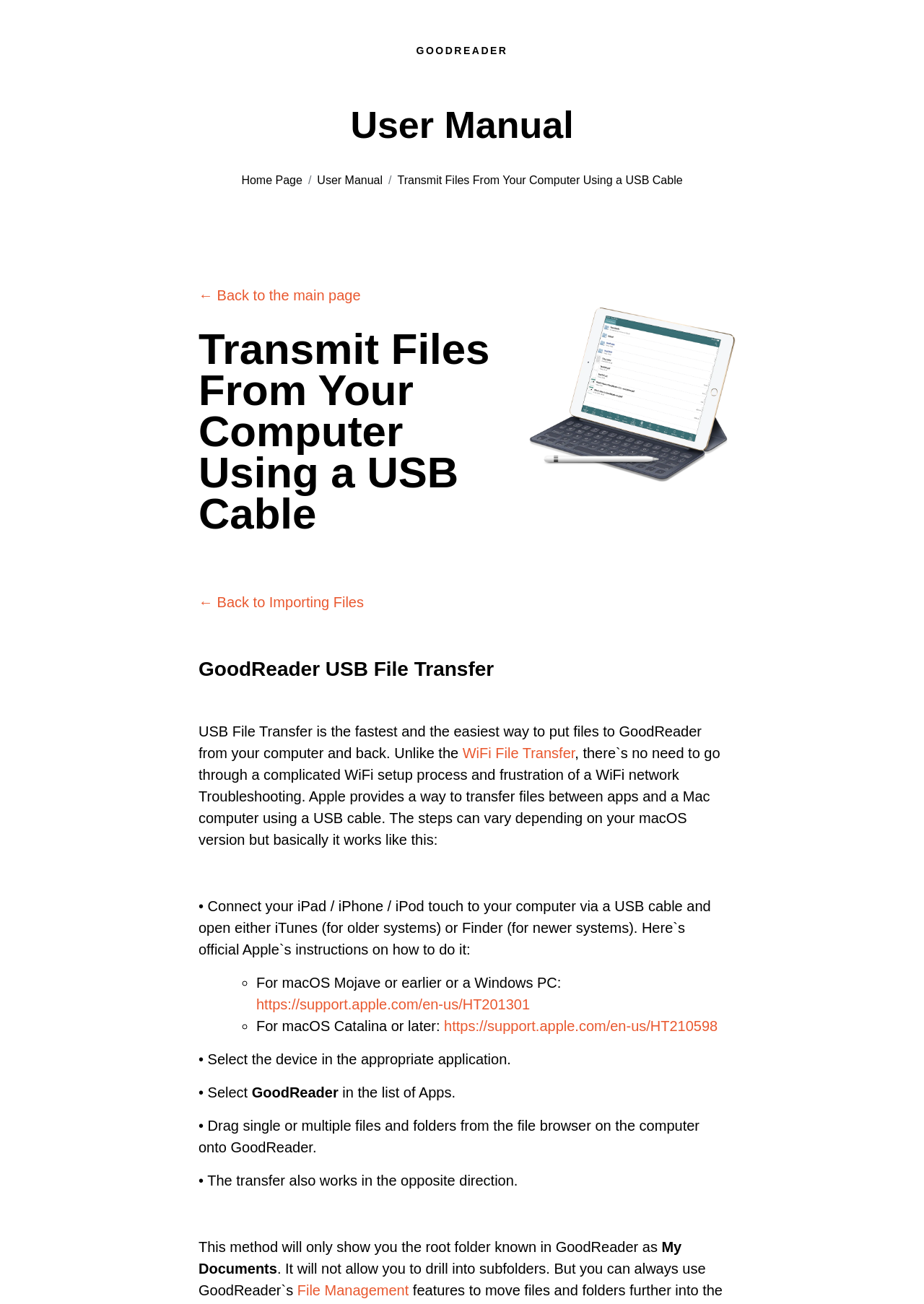Indicate the bounding box coordinates of the clickable region to achieve the following instruction: "Go to Home Page."

[0.261, 0.132, 0.327, 0.145]